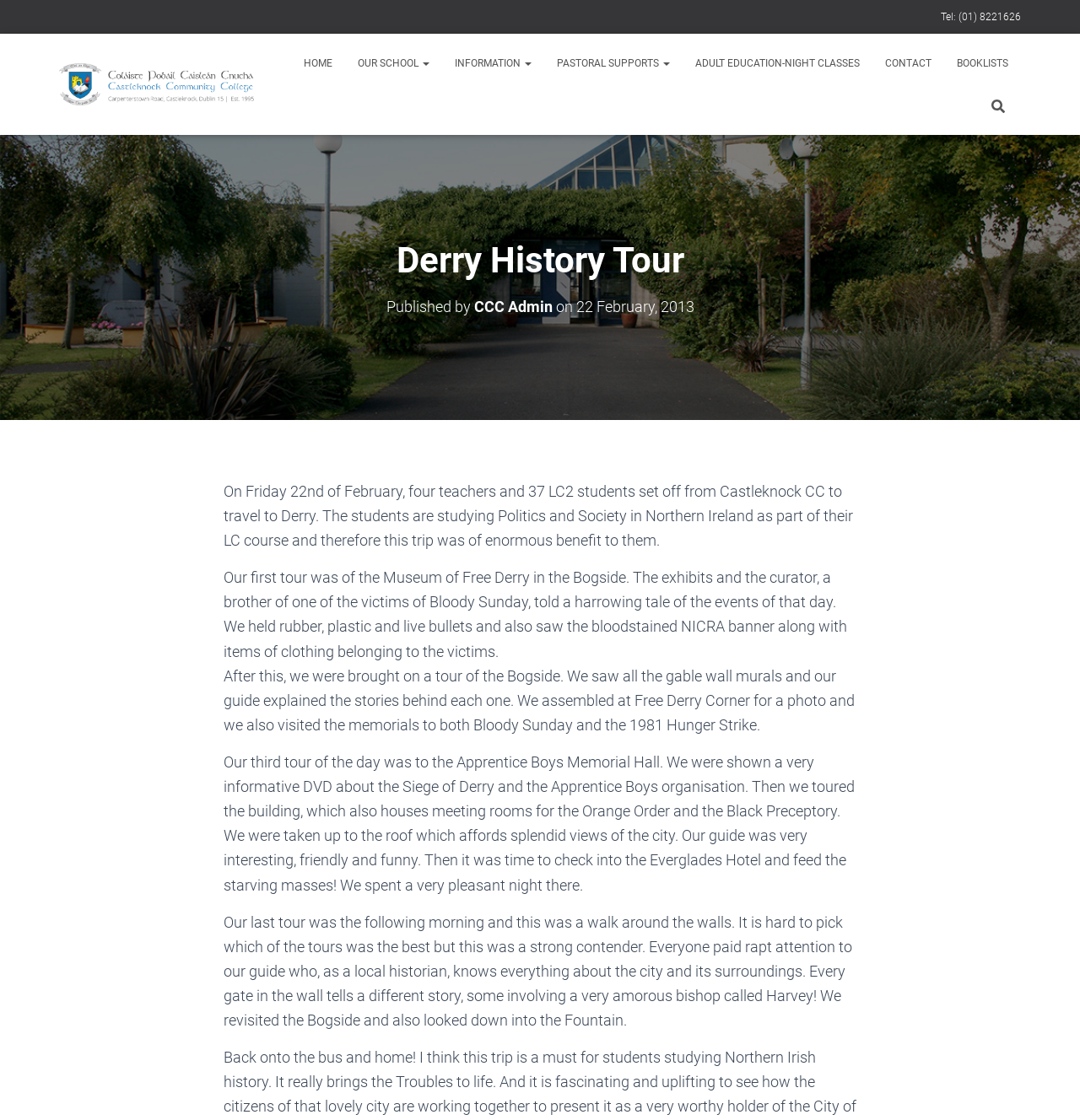Find and specify the bounding box coordinates that correspond to the clickable region for the instruction: "Click the CONTACT link".

[0.808, 0.038, 0.874, 0.075]